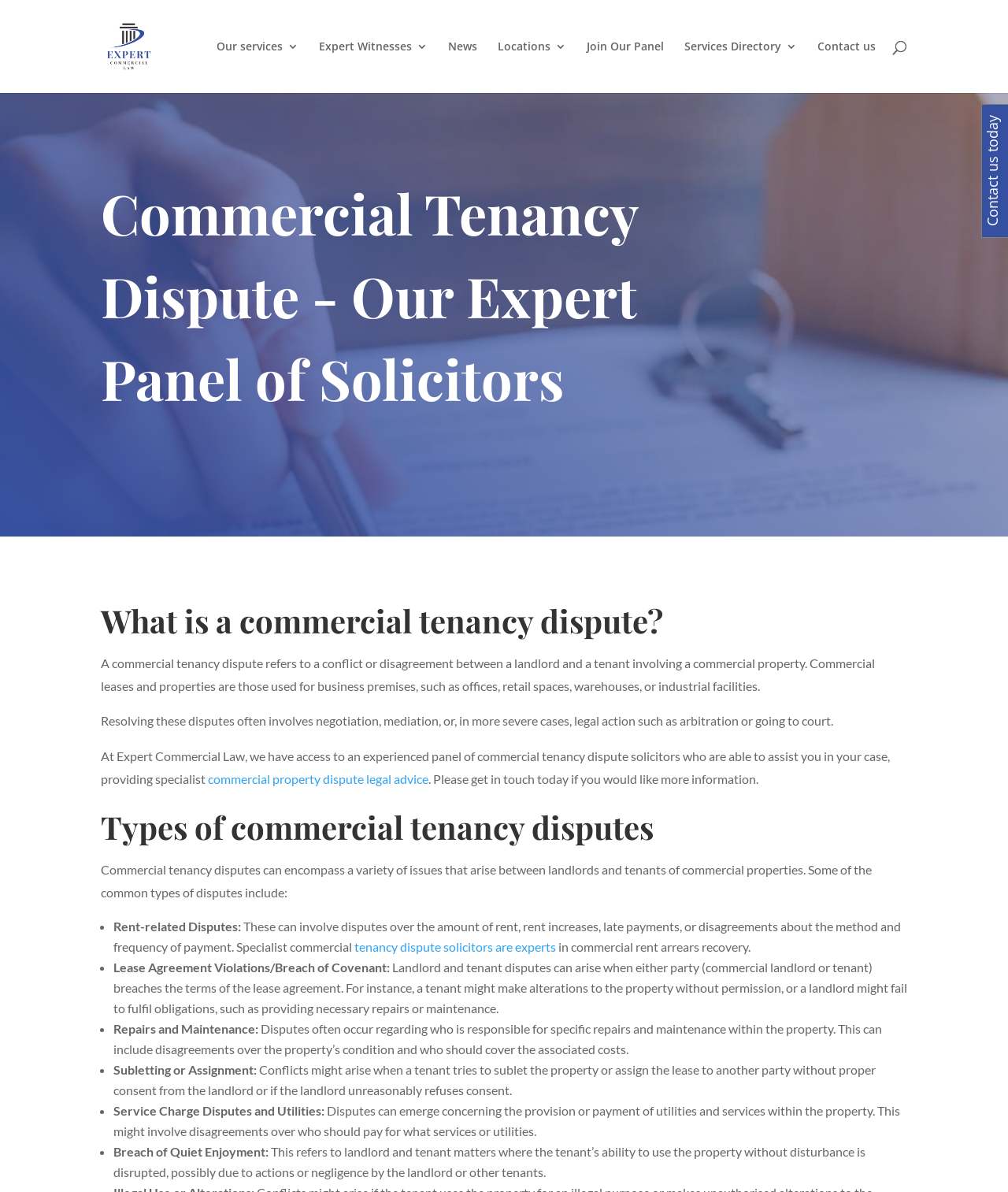Locate the bounding box coordinates of the element that needs to be clicked to carry out the instruction: "Get commercial property dispute legal advice". The coordinates should be given as four float numbers ranging from 0 to 1, i.e., [left, top, right, bottom].

[0.206, 0.647, 0.425, 0.66]